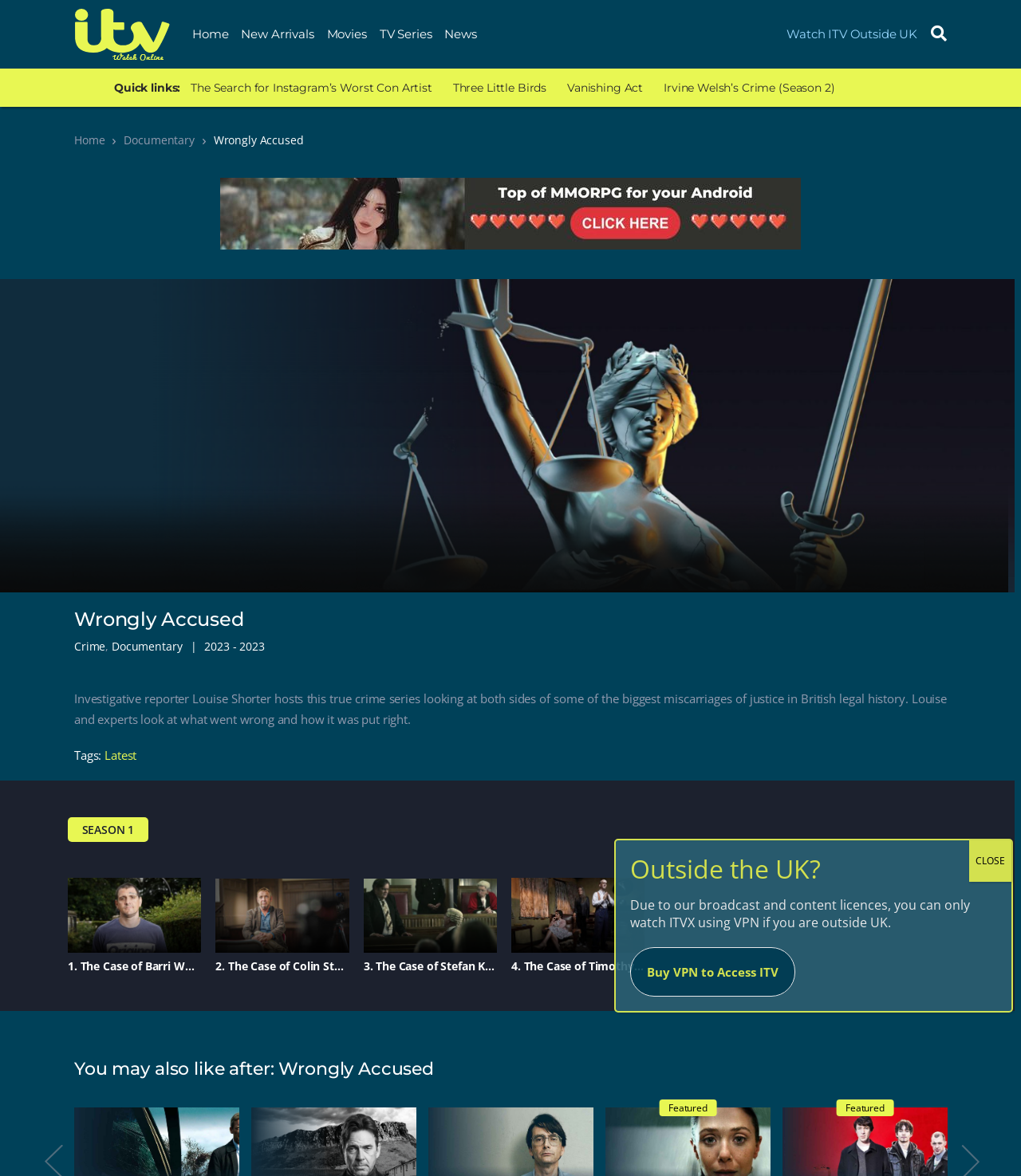Determine the bounding box coordinates for the area you should click to complete the following instruction: "Click on the 'Home' link".

[0.182, 0.009, 0.23, 0.049]